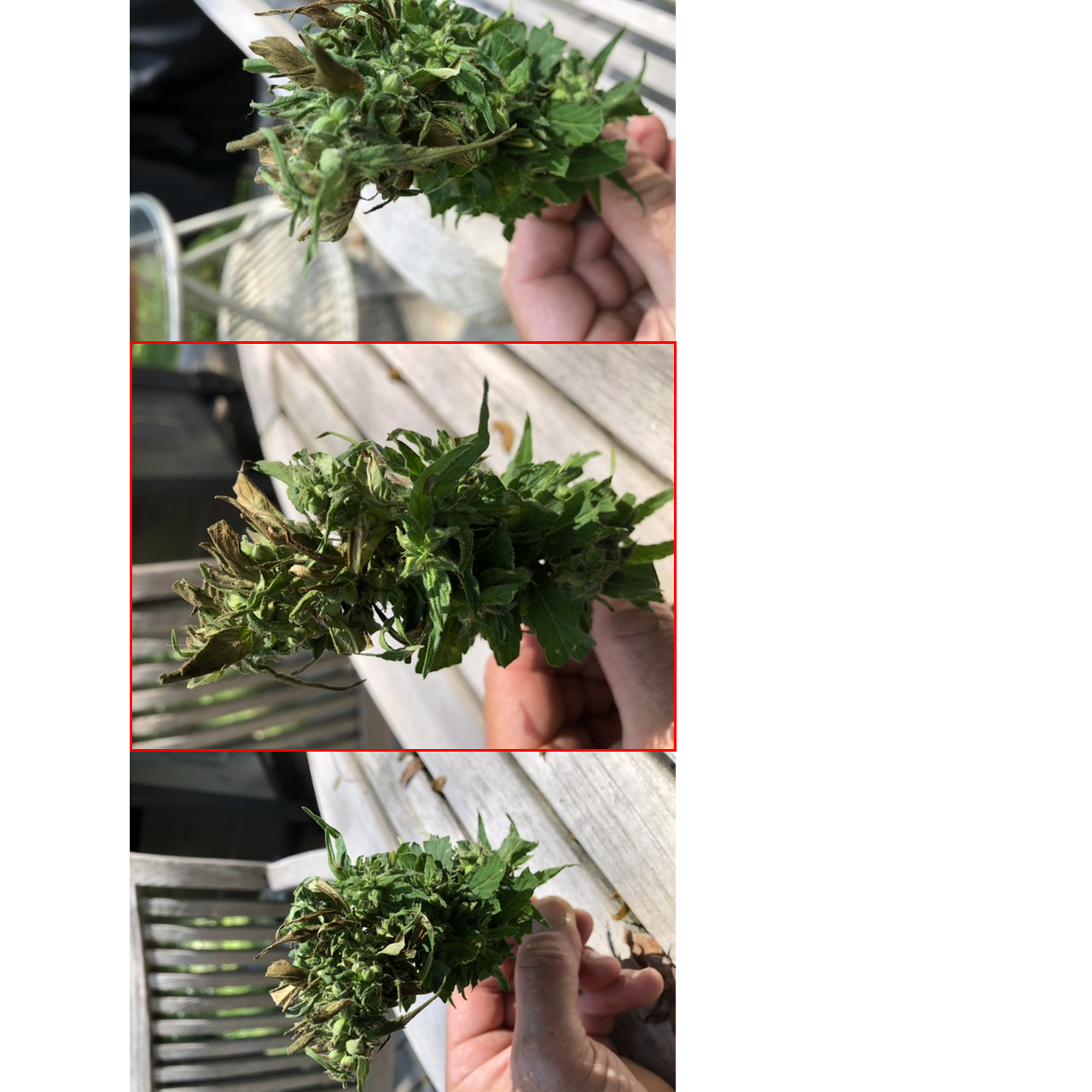Generate a detailed caption for the image that is outlined by the red border.

The image showcases a hand holding a bundle of fresh herbs, predominantly featuring vibrant green leaves alongside some slightly wilted or dried foliage. The herbs appear to be a type of mint, characterized by their jagged edges and bright coloration. Sunlight highlights the textures, revealing the intricate patterns of the leaves. In the background, a wooden surface hints at an outdoor setting, suggesting that these herbs may have been freshly harvested. The combination of healthy and slightly distressed leaves indicates a transition between harvest and use, possibly for culinary or medicinal purposes.